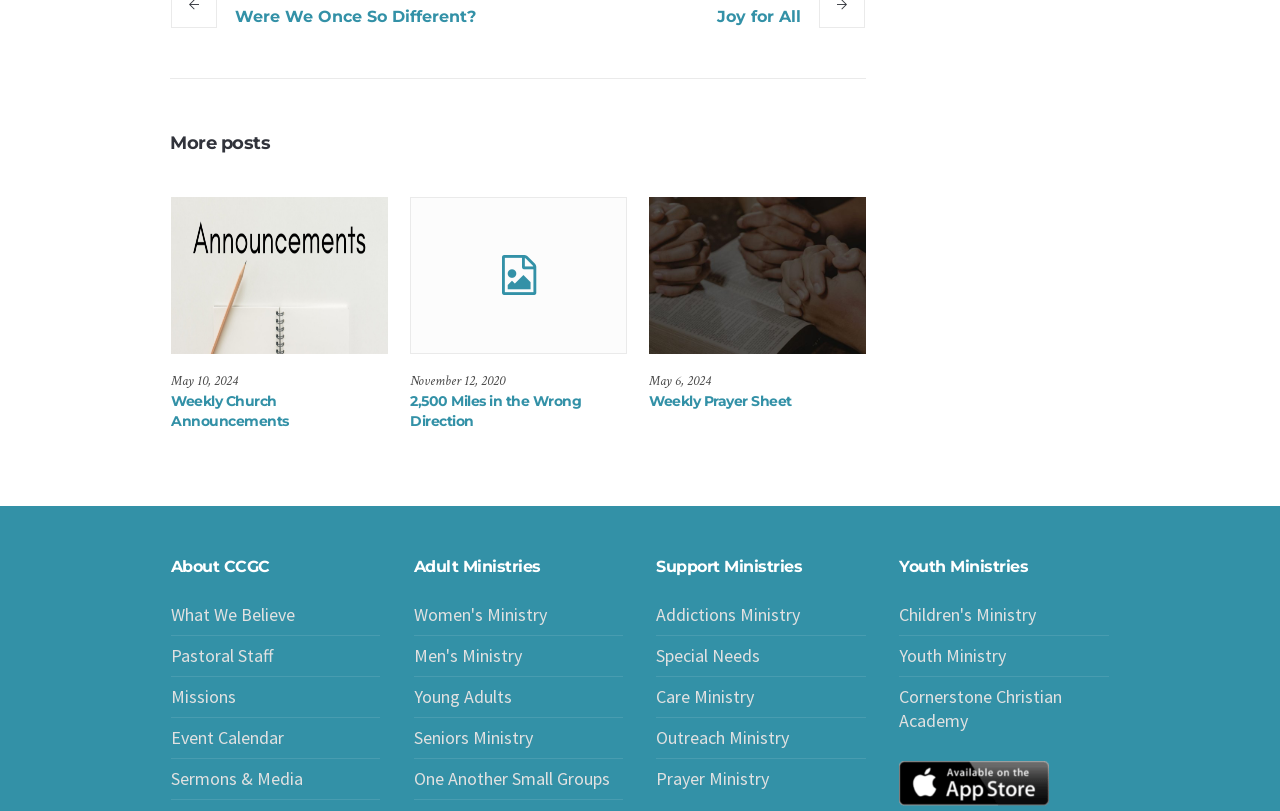Determine the bounding box for the UI element described here: "Weekly Church Announcements".

[0.134, 0.483, 0.225, 0.53]